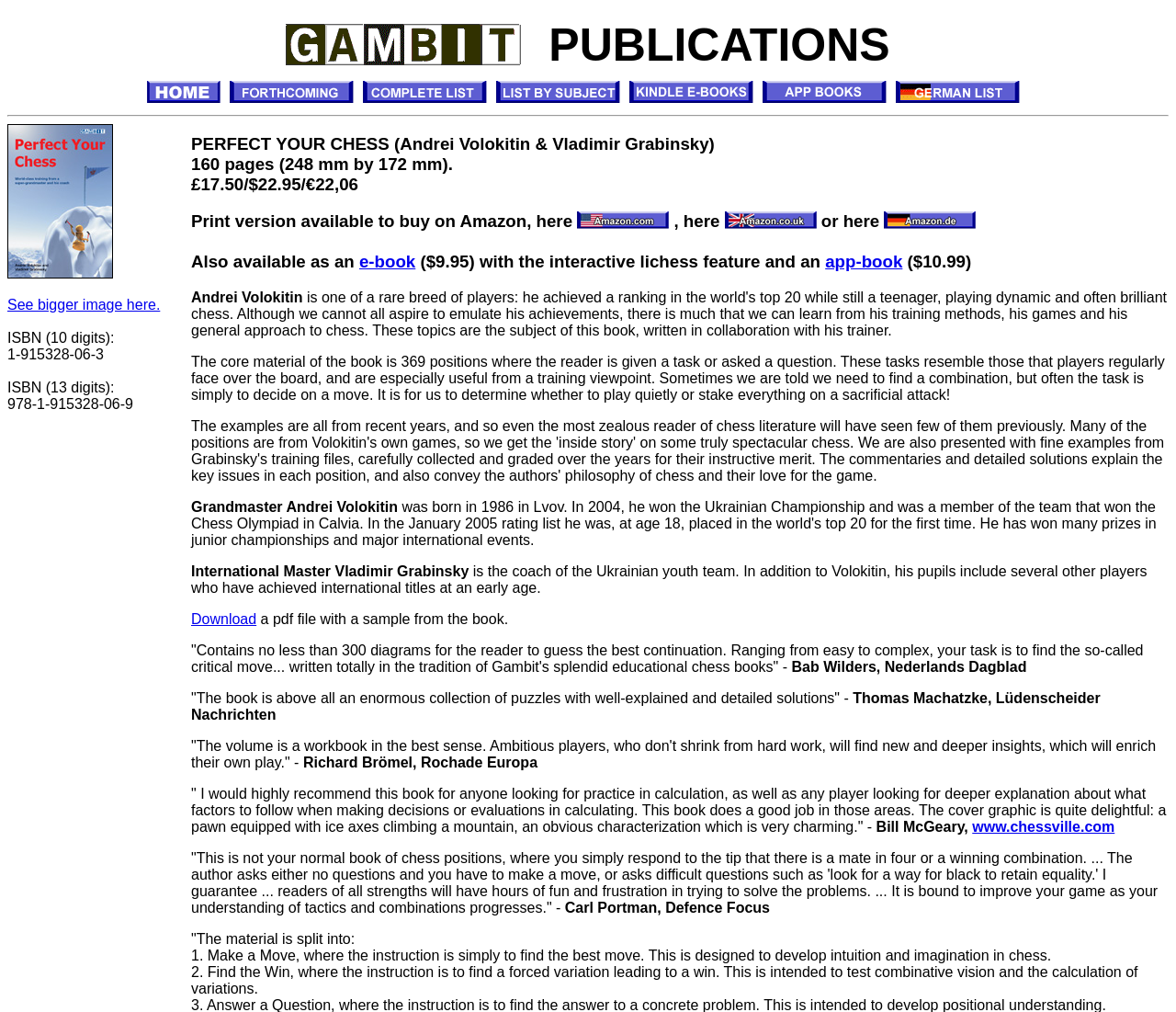Find the bounding box coordinates of the area to click in order to follow the instruction: "Click the 'Home' link".

[0.125, 0.094, 0.195, 0.104]